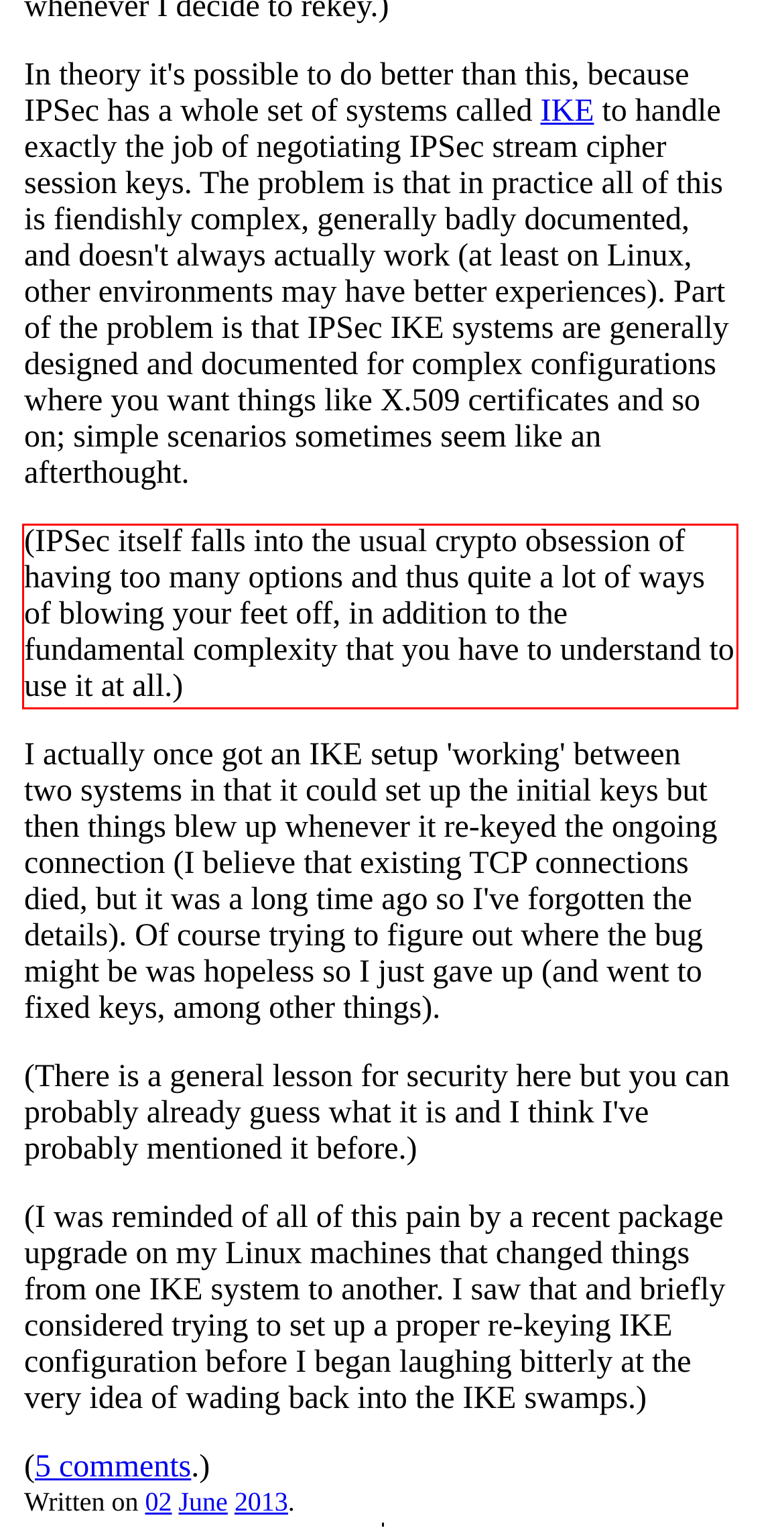Please identify the text within the red rectangular bounding box in the provided webpage screenshot.

(IPSec itself falls into the usual crypto obsession of having too many options and thus quite a lot of ways of blowing your feet off, in addition to the fundamental complexity that you have to understand to use it at all.)